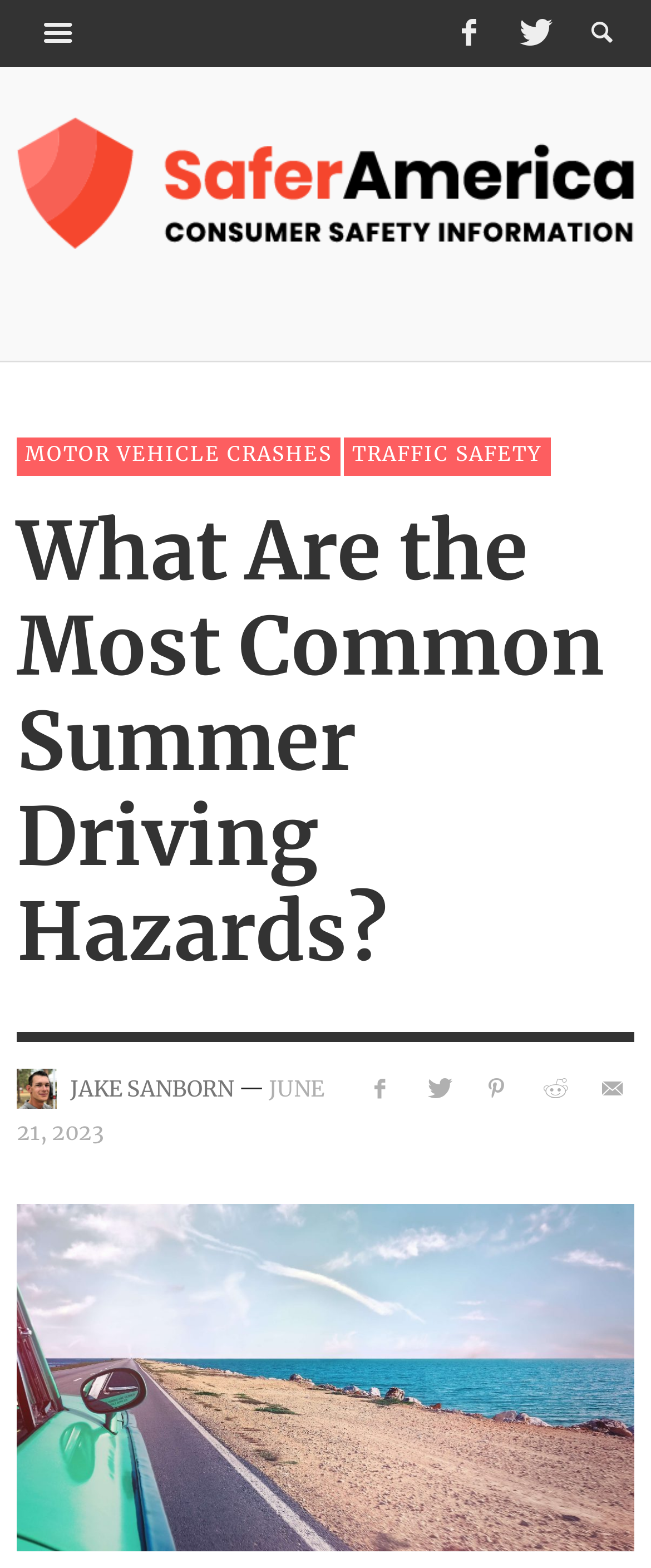Can you identify the bounding box coordinates of the clickable region needed to carry out this instruction: 'Click the Safer America link'? The coordinates should be four float numbers within the range of 0 to 1, stated as [left, top, right, bottom].

[0.026, 0.075, 0.974, 0.158]